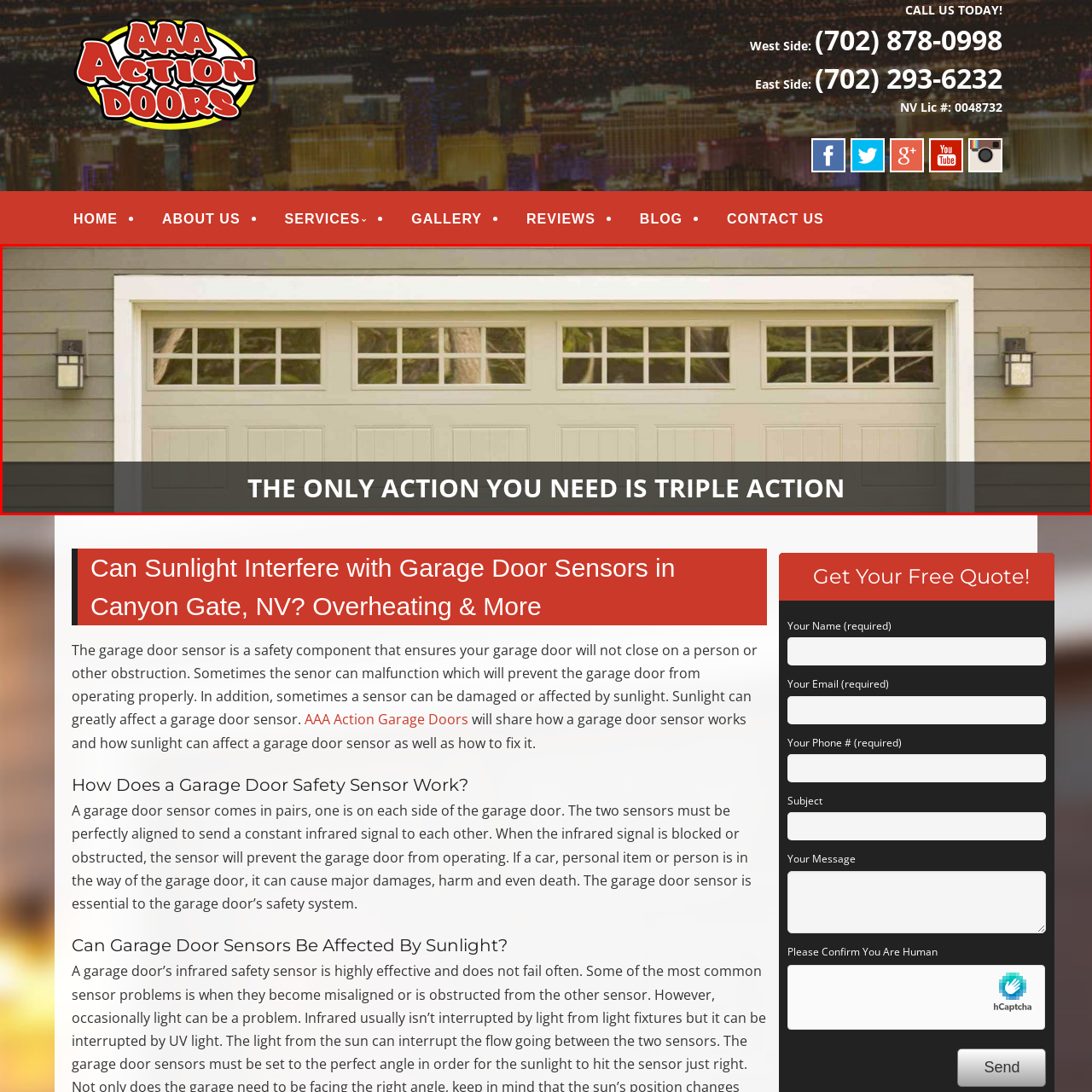What type of fixtures are mounted on the wall?
Take a close look at the image highlighted by the red bounding box and answer the question thoroughly based on the details you see.

The caption describes the exterior of the garage door, mentioning the presence of elegant wall-mounted sconces on either side of the door, which adds a touch of sophistication to the exterior.